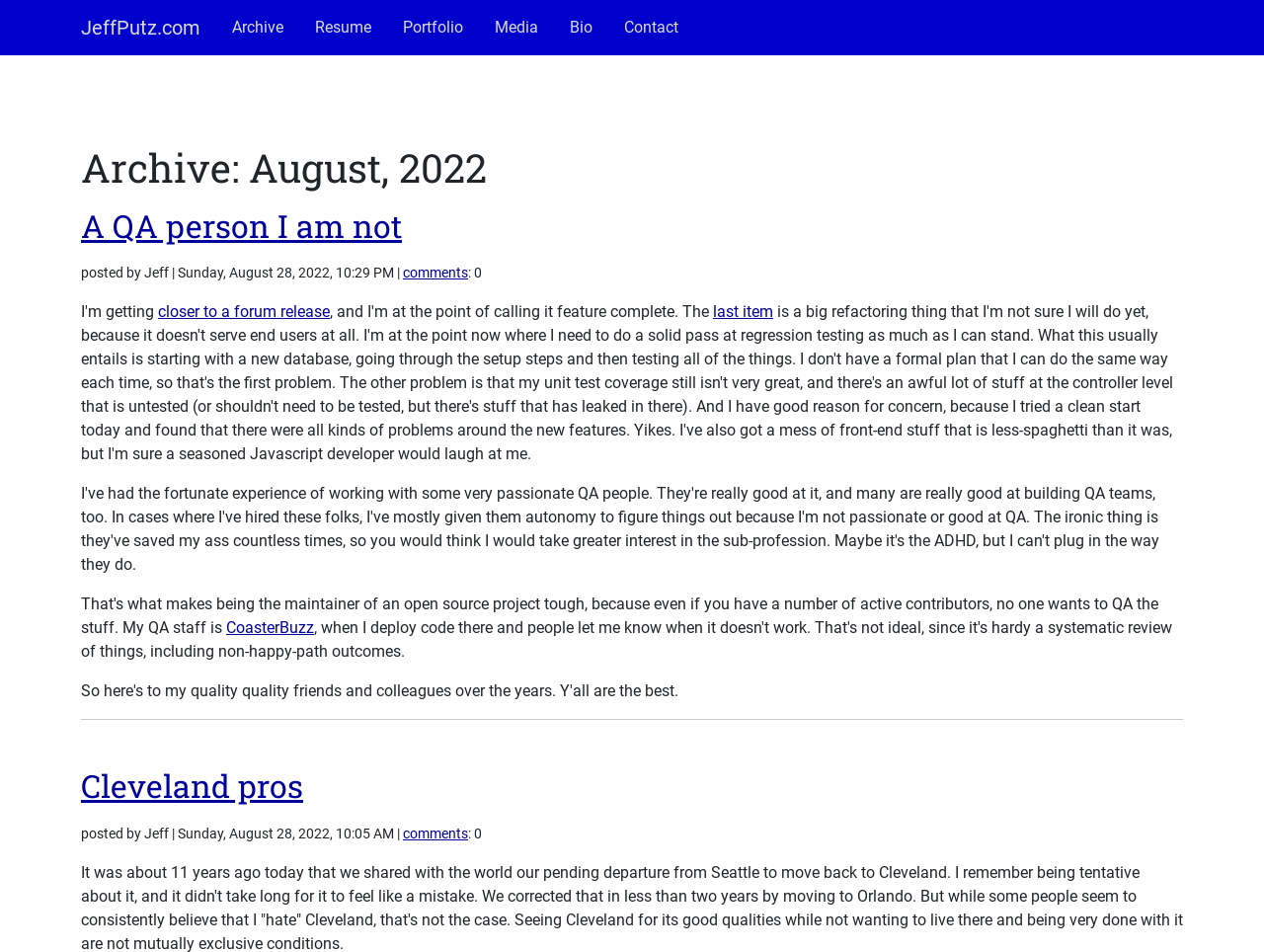Provide the bounding box coordinates of the HTML element this sentence describes: "closer to a forum release". The bounding box coordinates consist of four float numbers between 0 and 1, i.e., [left, top, right, bottom].

[0.125, 0.318, 0.261, 0.338]